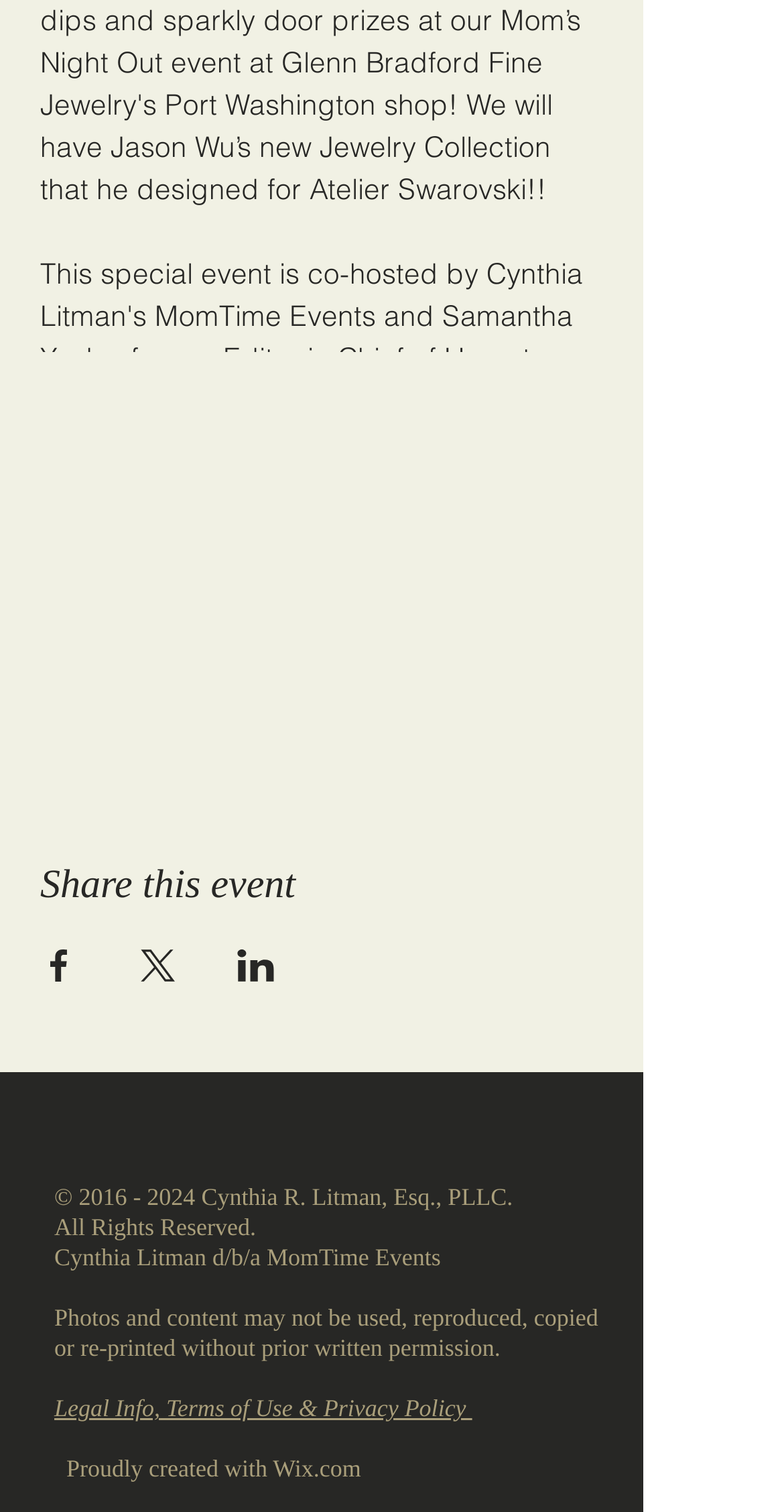What is the location of the event?
Use the image to answer the question with a single word or phrase.

277 Main Street, Port Washington, NY 11050